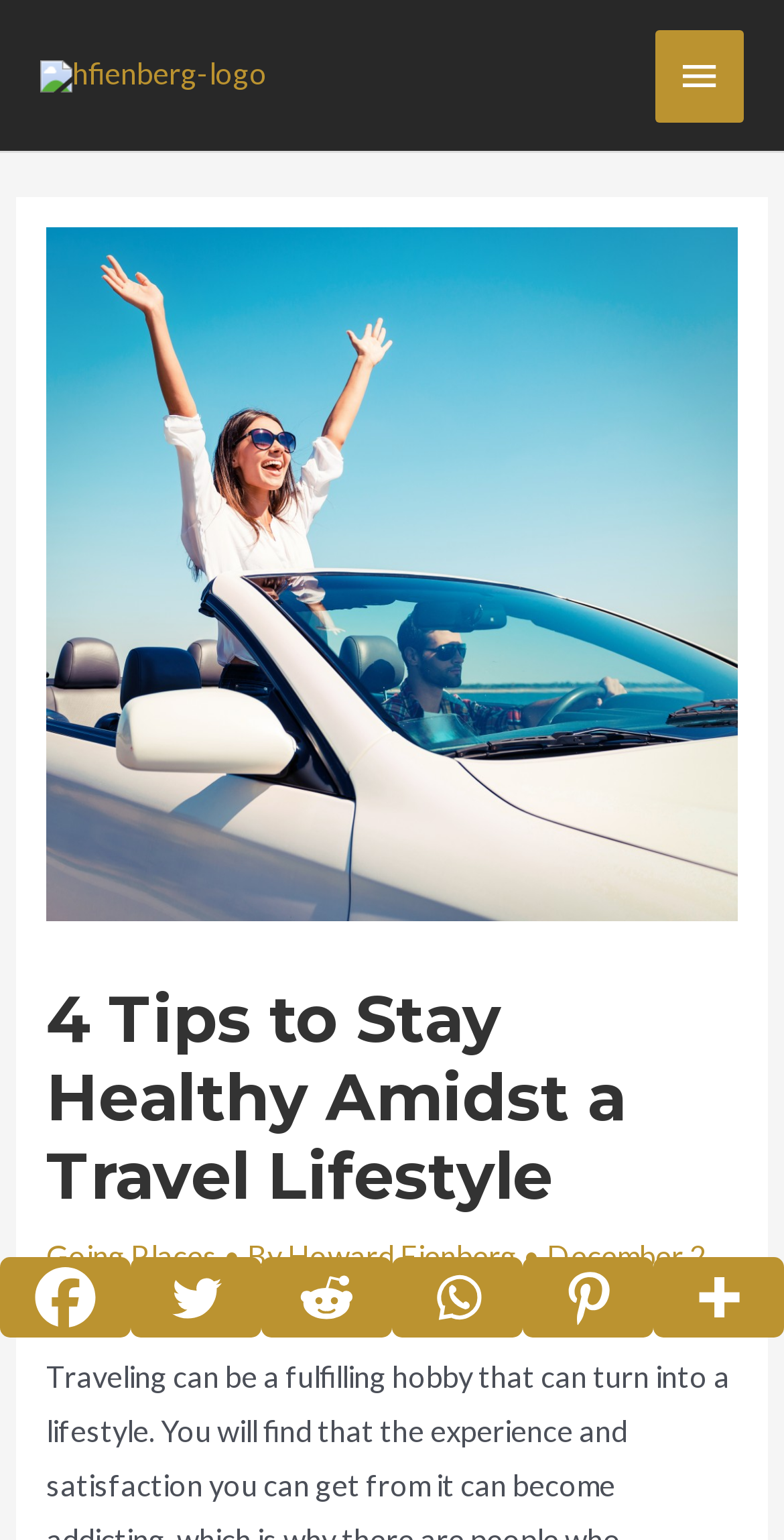Generate a thorough explanation of the webpage's elements.

The webpage is about achieving a desirable travel lifestyle while maintaining good health. At the top left corner, there is a logo of "hfienberg" accompanied by an image. On the top right corner, there is a main menu button that expands to reveal a list of options.

Below the logo, there is a large header section that takes up most of the page's width. Within this section, there is an image of a woman in a car, followed by a heading that reads "4 Tips to Stay Healthy Amidst a Travel Lifestyle". Underneath the heading, there is a link to "Going Places" with a byline "By Howard Fienberg" and a date "December 2, 2020". Additionally, there is a note indicating that the article takes 4 minutes to read.

At the bottom of the page, there are social media links to Facebook, Twitter, Reddit, Whatsapp, Pinterest, and More, each accompanied by an icon.